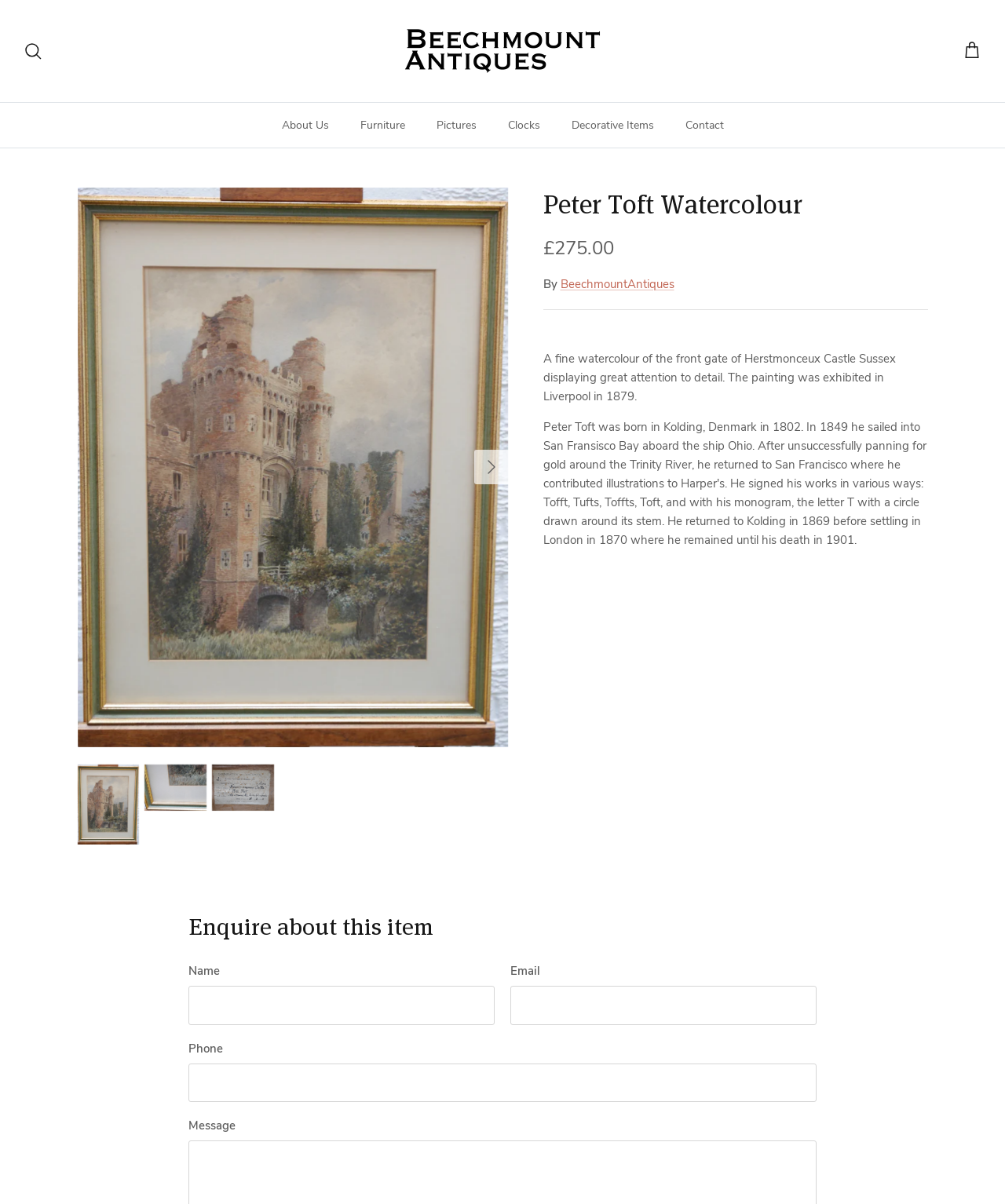Show the bounding box coordinates for the element that needs to be clicked to execute the following instruction: "Search the website". Provide the coordinates in the form of four float numbers between 0 and 1, i.e., [left, top, right, bottom].

[0.023, 0.035, 0.042, 0.05]